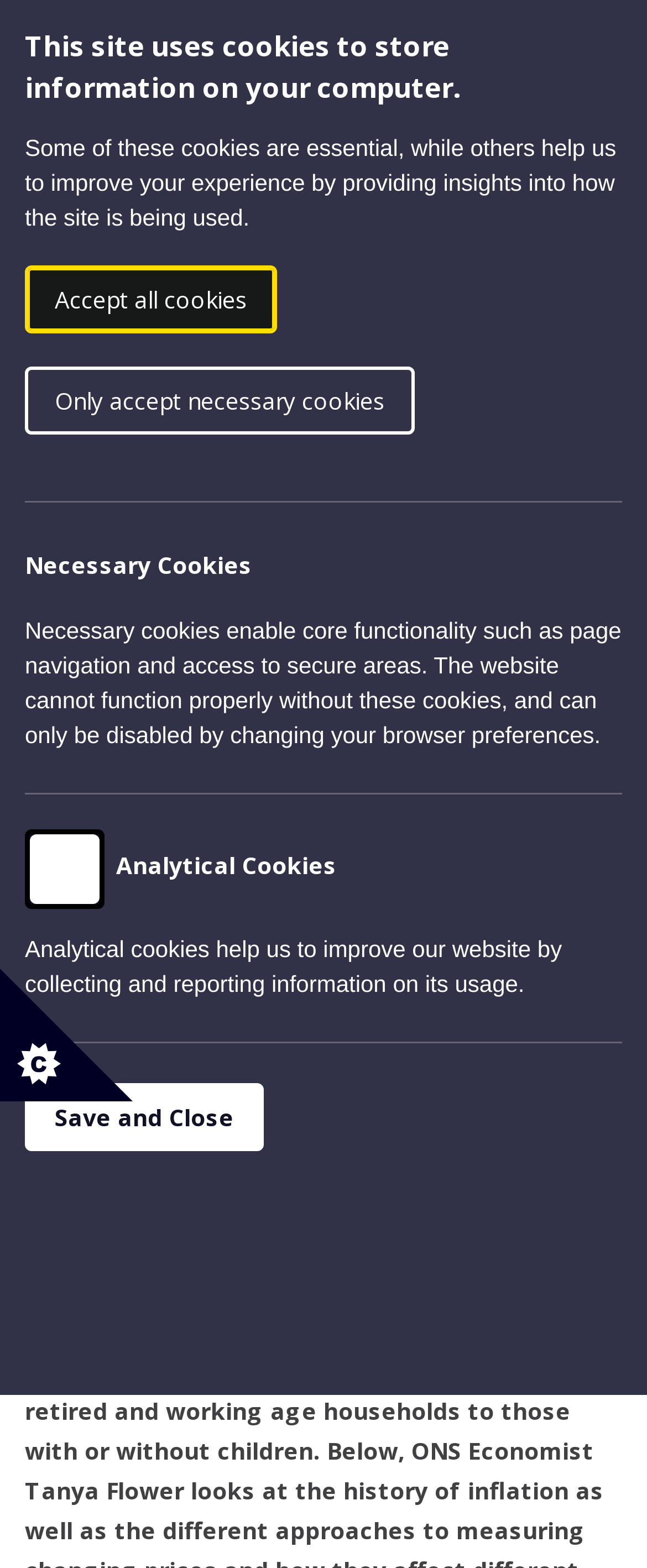Please identify the webpage's heading and generate its text content.

This site uses cookies to store information on your computer.